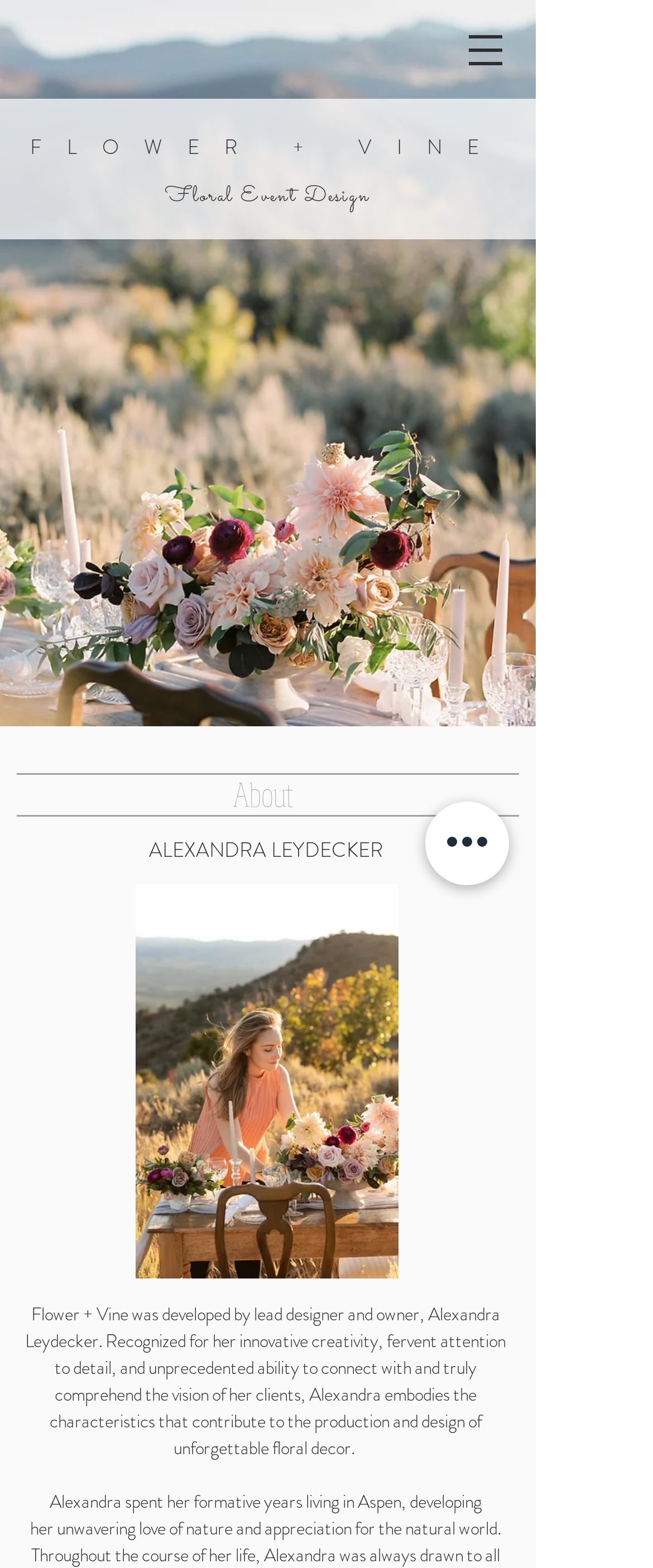Respond with a single word or phrase for the following question: 
What is the profession of Alexandra Leydecker?

Floral Event Design